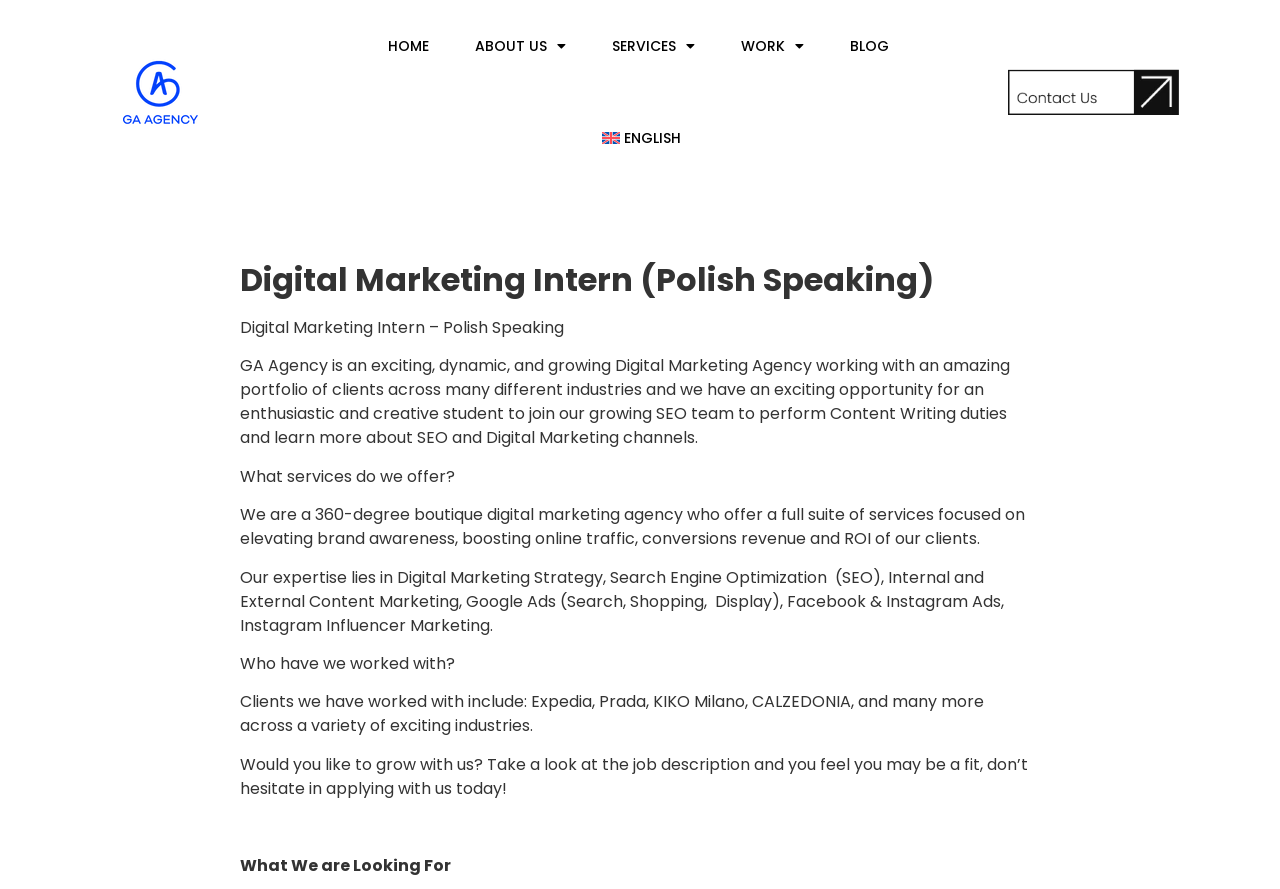Detail the various sections and features of the webpage.

The webpage is about a job posting for a Digital Marketing Intern position at GA Agency, a digital marketing agency. At the top of the page, there is a navigation menu with links to "HOME", "ABOUT US", "SERVICES", "WORK", "BLOG", and "ENGLISH". Below the navigation menu, there is a heading that reads "Digital Marketing Intern (Polish Speaking)".

The main content of the page is divided into several sections. The first section provides a brief introduction to the company and the job opportunity. It mentions that GA Agency is a growing digital marketing agency working with clients across various industries and that they are looking for an enthusiastic and creative student to join their SEO team.

The next section is titled "What services do we offer?" and describes the services provided by GA Agency, including digital marketing strategy, search engine optimization, content marketing, and more.

The following section is titled "Who have we worked with?" and lists some of the clients the agency has worked with, including Expedia, Prada, and KIKO Milano.

The final section is titled "Would you like to grow with us?" and encourages potential applicants to review the job description and apply if they think they are a good fit.

At the very bottom of the page, there is another section titled "What We are Looking For" which likely outlines the requirements and qualifications for the job position.